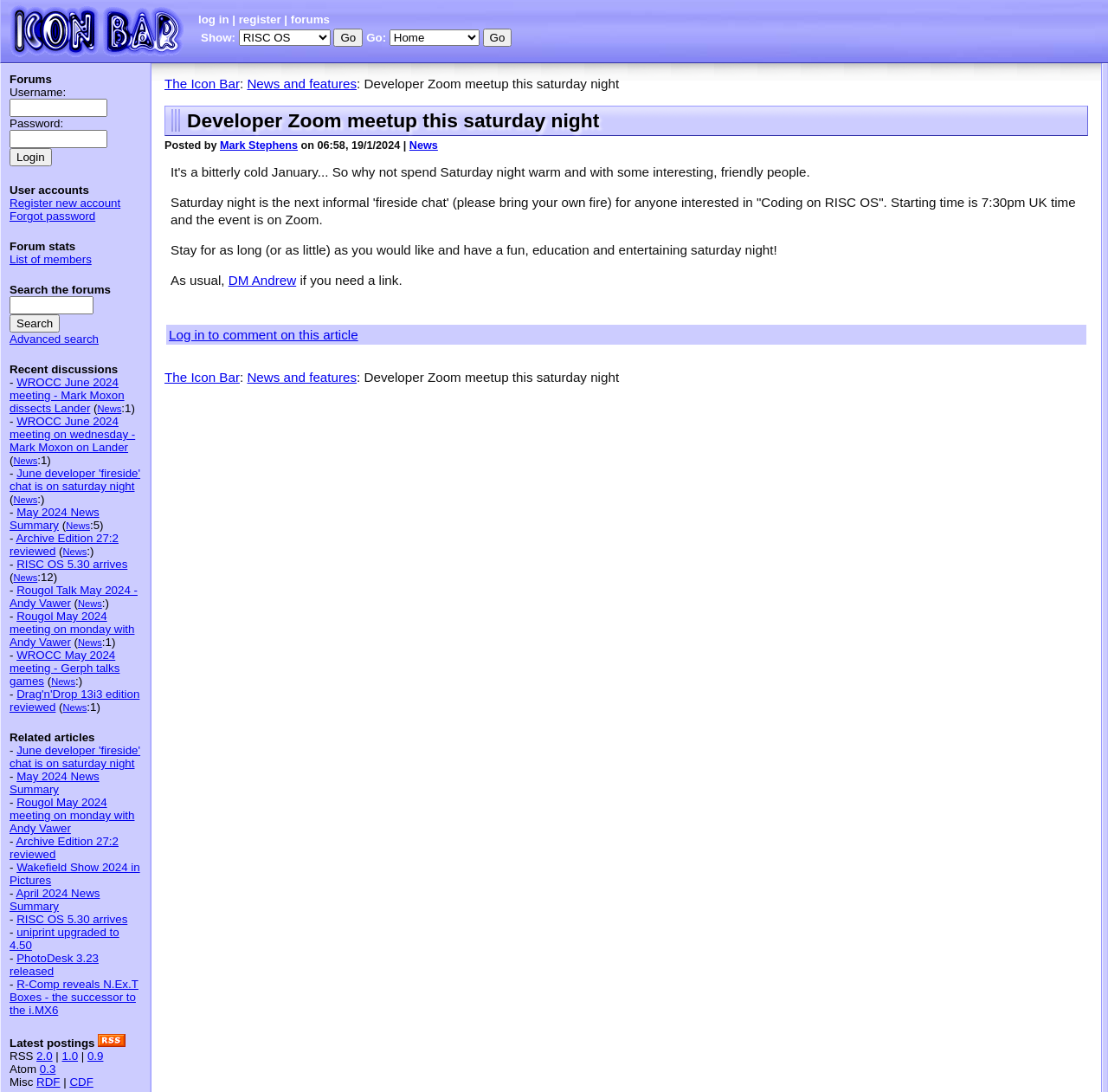Specify the bounding box coordinates of the area to click in order to execute this command: 'view the list of members'. The coordinates should consist of four float numbers ranging from 0 to 1, and should be formatted as [left, top, right, bottom].

[0.009, 0.232, 0.083, 0.243]